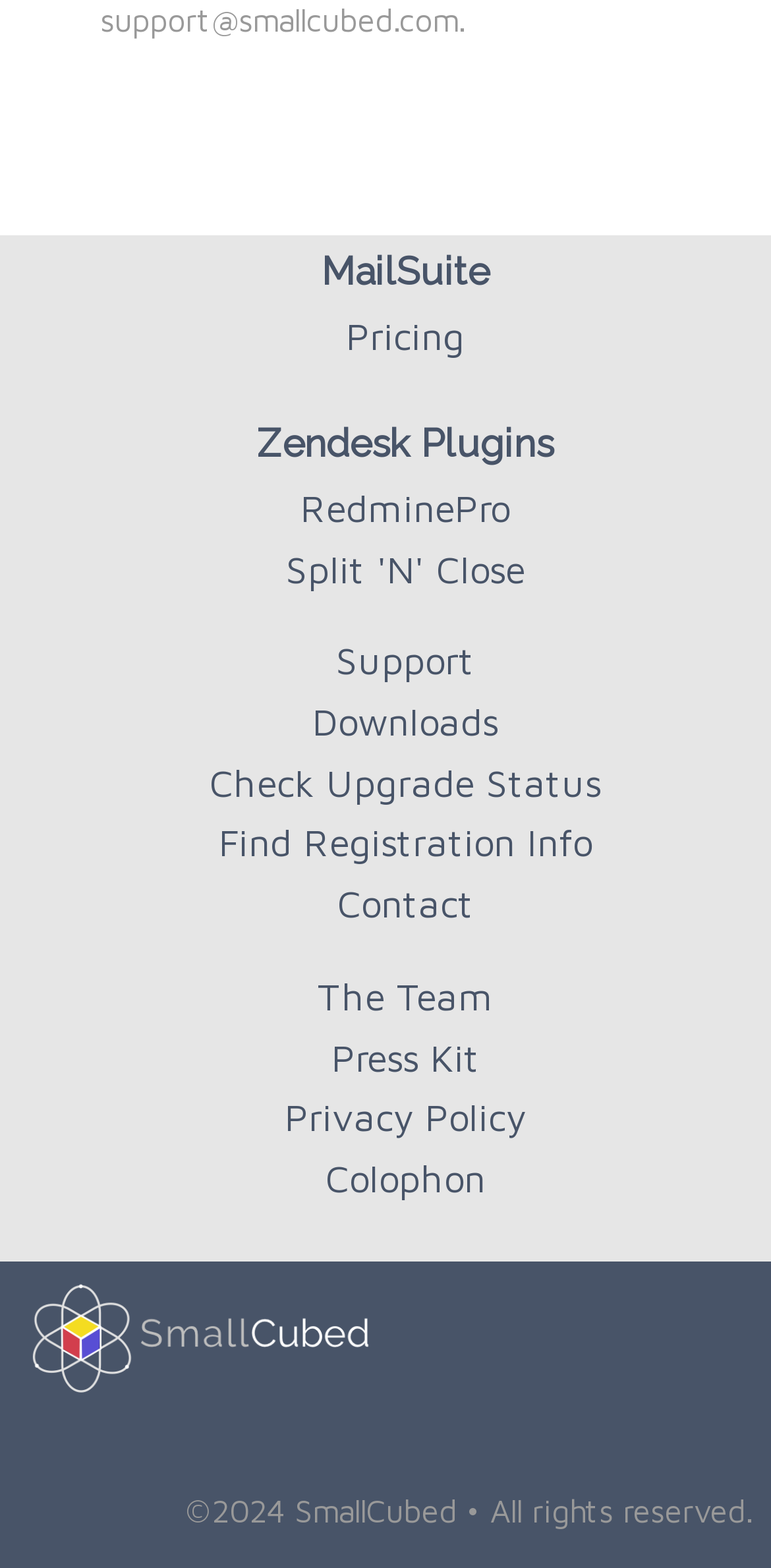Locate the bounding box of the UI element described by: "animation" in the given webpage screenshot.

None